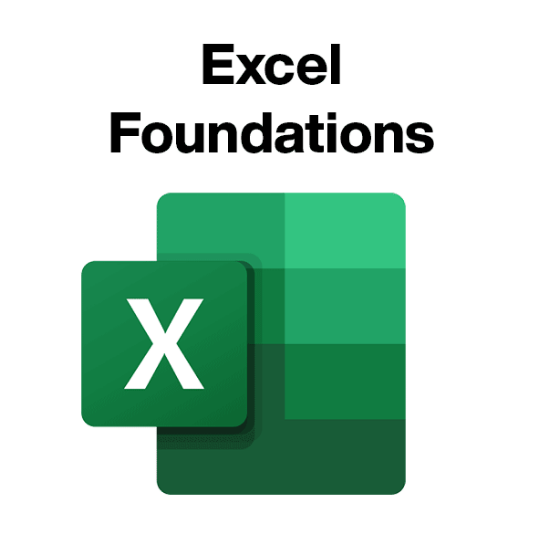What is the tone of the image?
Based on the image content, provide your answer in one word or a short phrase.

Professional and educational